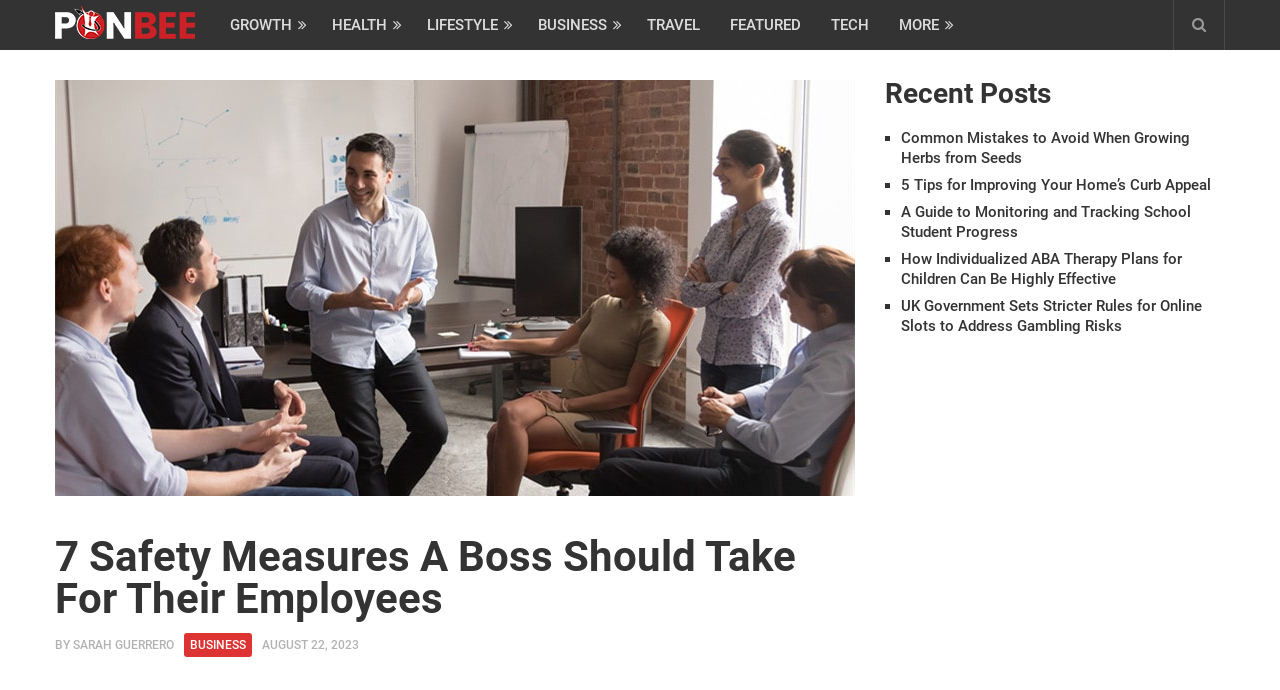Provide the bounding box coordinates in the format (top-left x, top-left y, bottom-right x, bottom-right y). All values are floating point numbers between 0 and 1. Determine the bounding box coordinate of the UI element described as: aria-label="Advertisement" name="aswift_2" title="Advertisement"

[0.691, 0.559, 0.957, 0.965]